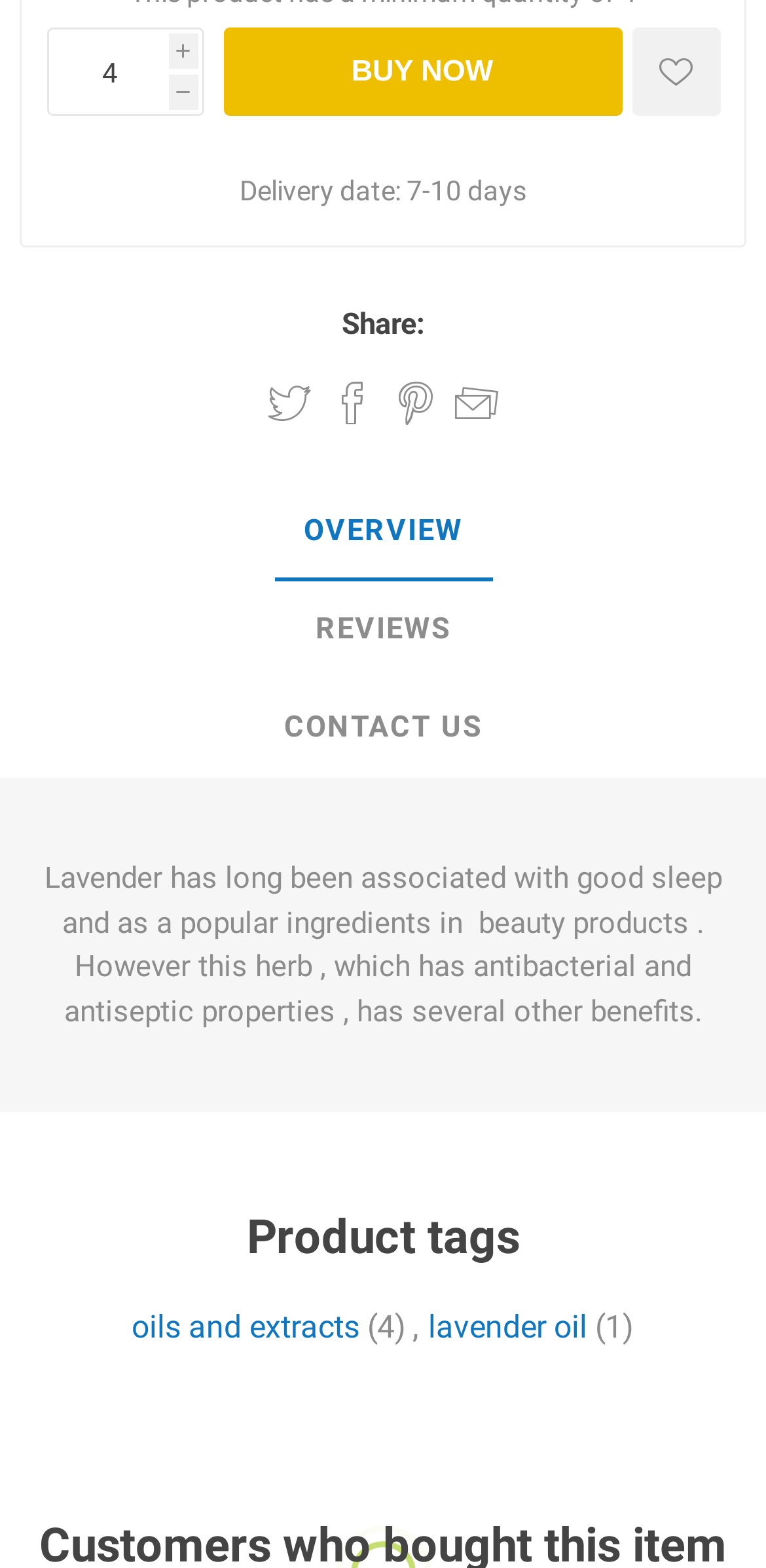What is the purpose of the 'ADD TO WISHLIST' button?
Look at the image and provide a short answer using one word or a phrase.

Add to wishlist